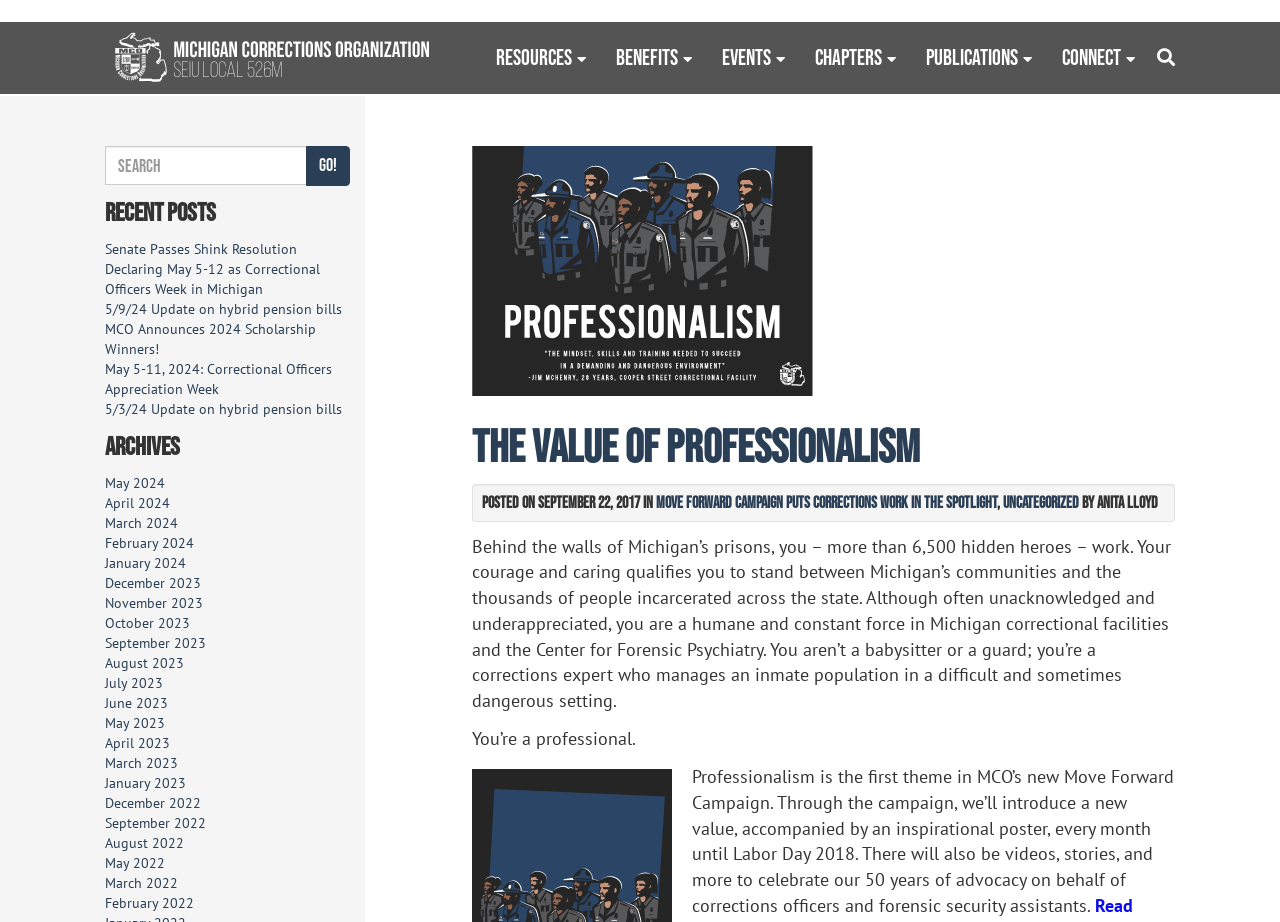Answer the question using only a single word or phrase: 
What is the name of the logo on the top left?

MCO Logo